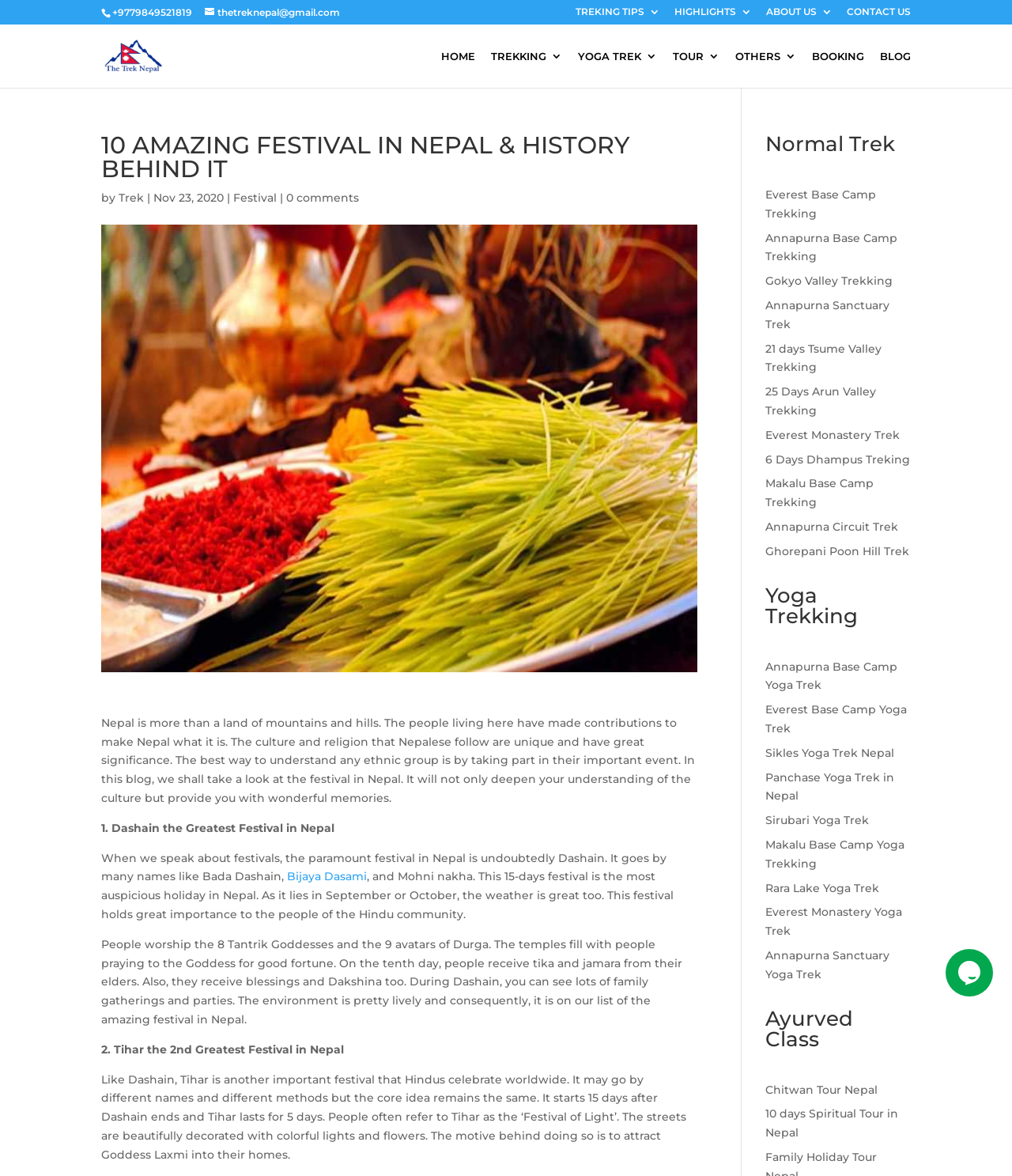What is the second greatest festival in Nepal?
Look at the image and provide a short answer using one word or a phrase.

Tihar